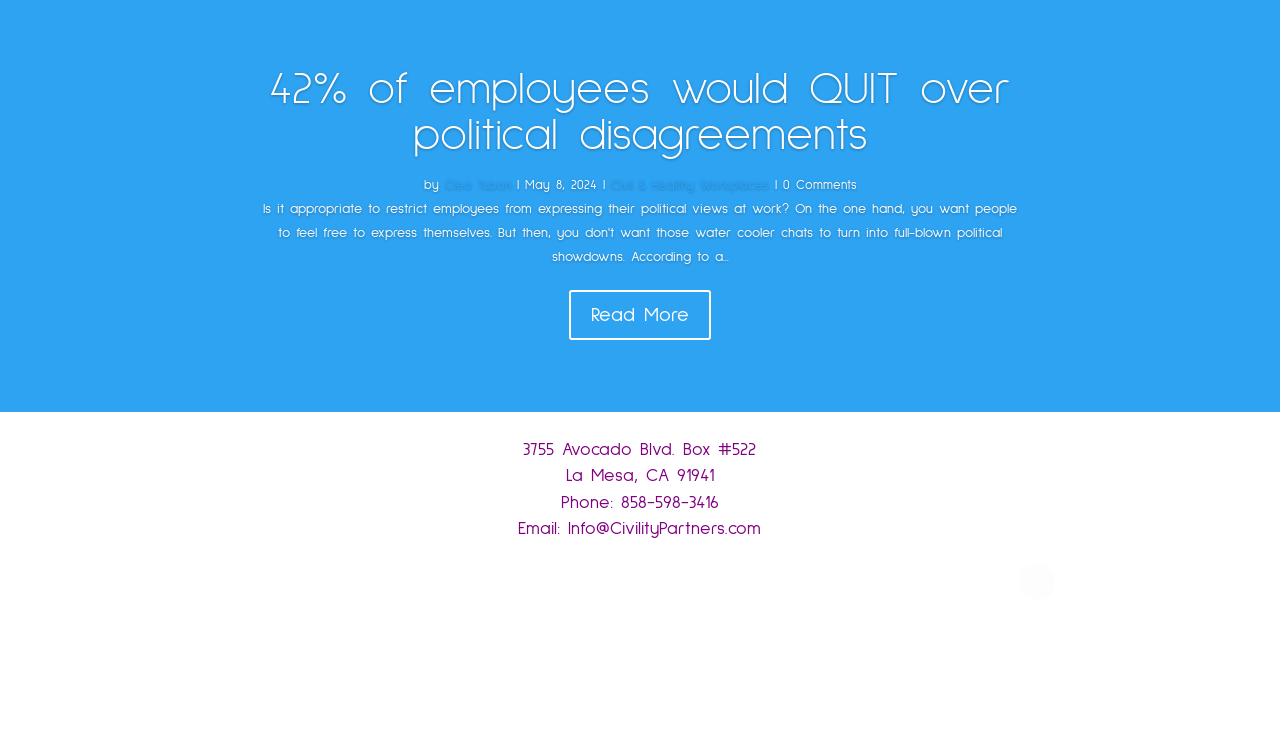Given the element description, predict the bounding box coordinates in the format (top-left x, top-left y, bottom-right x, bottom-right y). Make sure all values are between 0 and 1. Here is the element description: 3755 Avocado Blvd. Box #522

[0.409, 0.591, 0.591, 0.615]